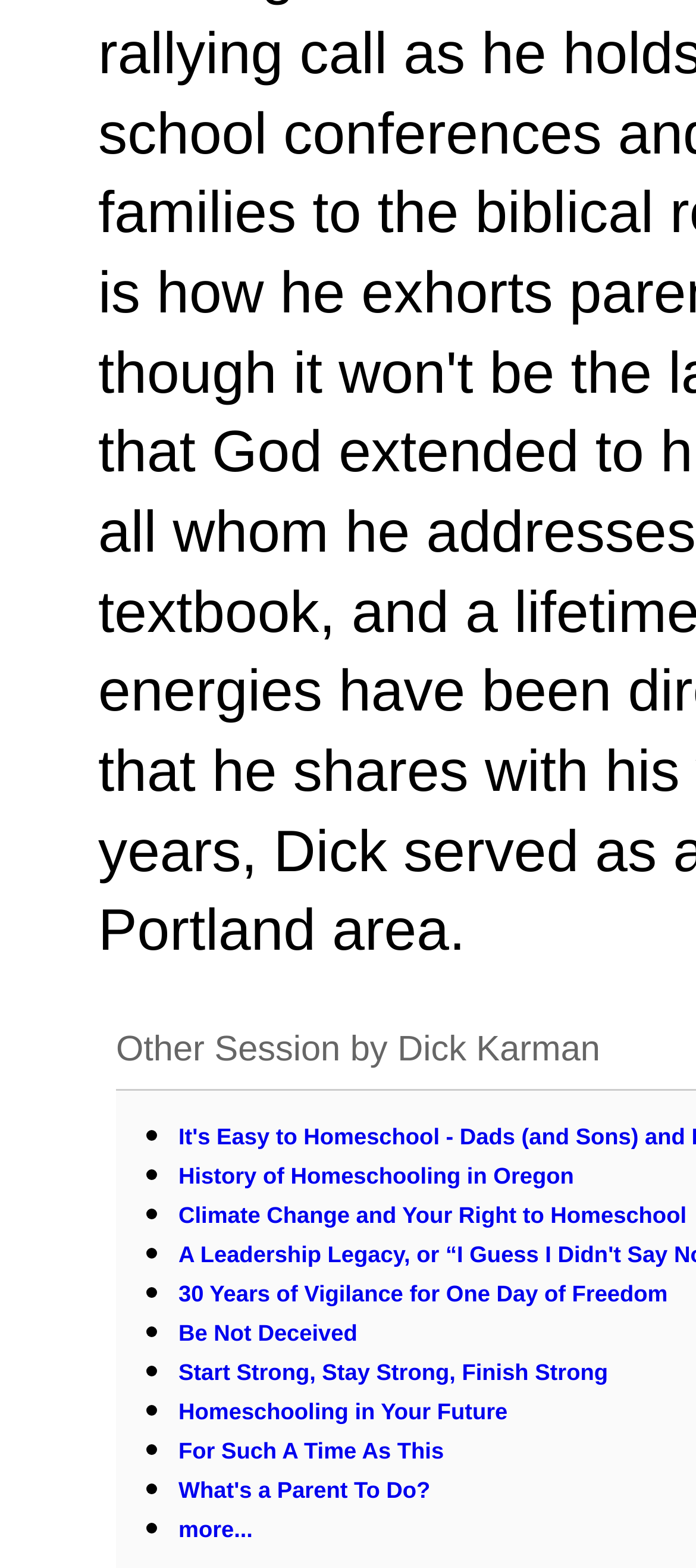Identify the bounding box of the UI element described as follows: "History of Homeschooling in Oregon". Provide the coordinates as four float numbers in the range of 0 to 1 [left, top, right, bottom].

[0.256, 0.741, 0.825, 0.758]